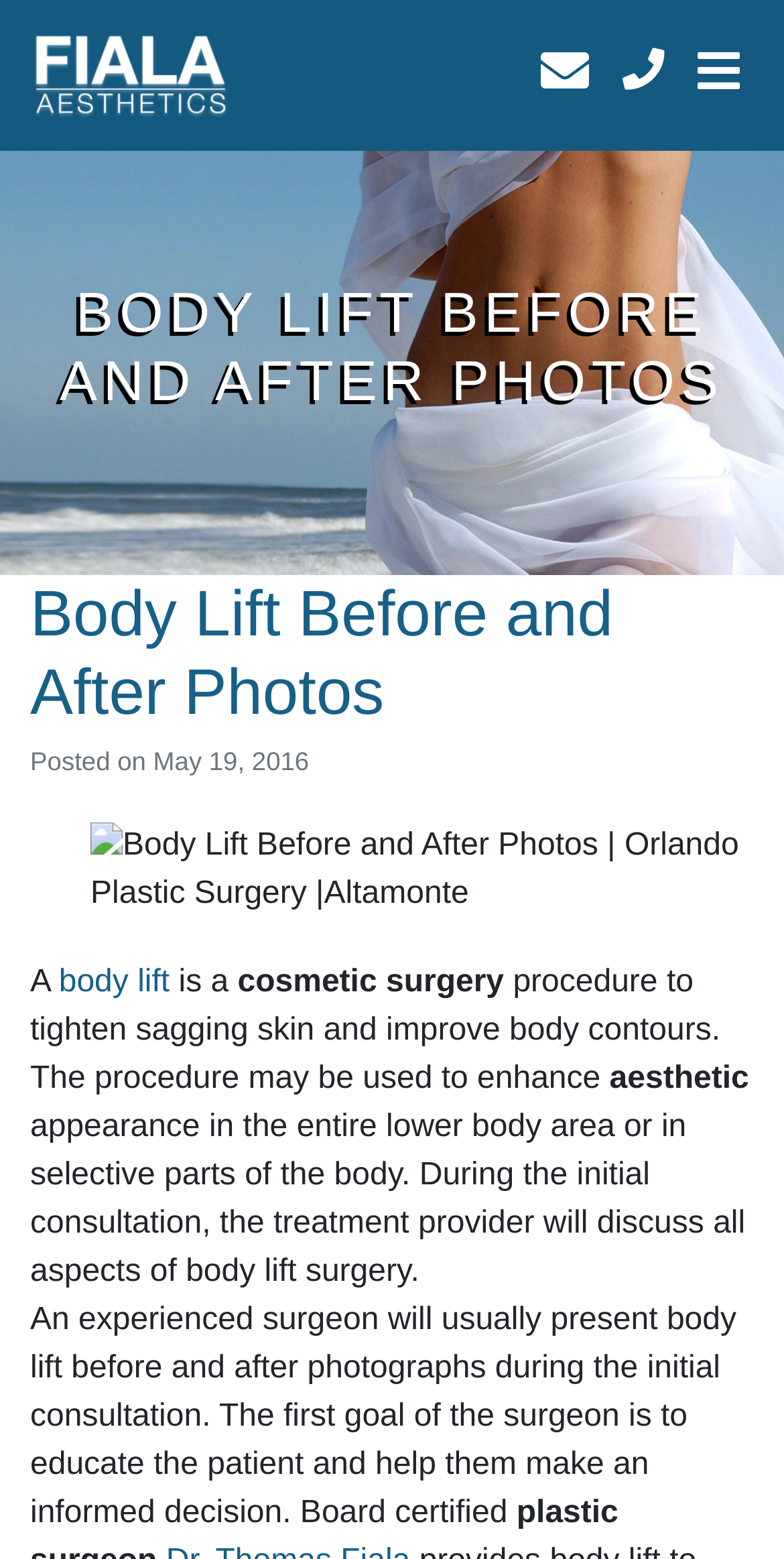Extract the bounding box coordinates of the UI element described by: "aria-label="Open Navigation Menu"". The coordinates should include four float numbers ranging from 0 to 1, e.g., [left, top, right, bottom].

[0.877, 0.023, 0.961, 0.073]